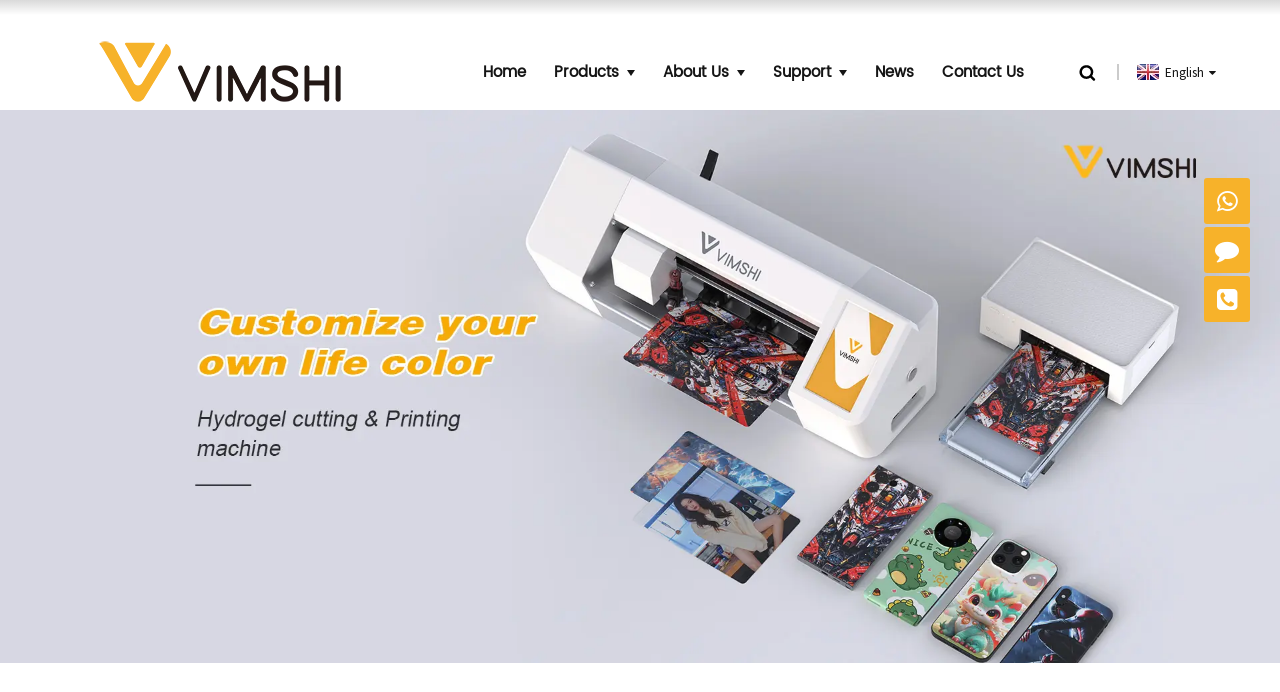Can you find the bounding box coordinates for the element to click on to achieve the instruction: "View the Mobile phone sublimation printer product"?

[0.0, 0.543, 1.0, 0.569]